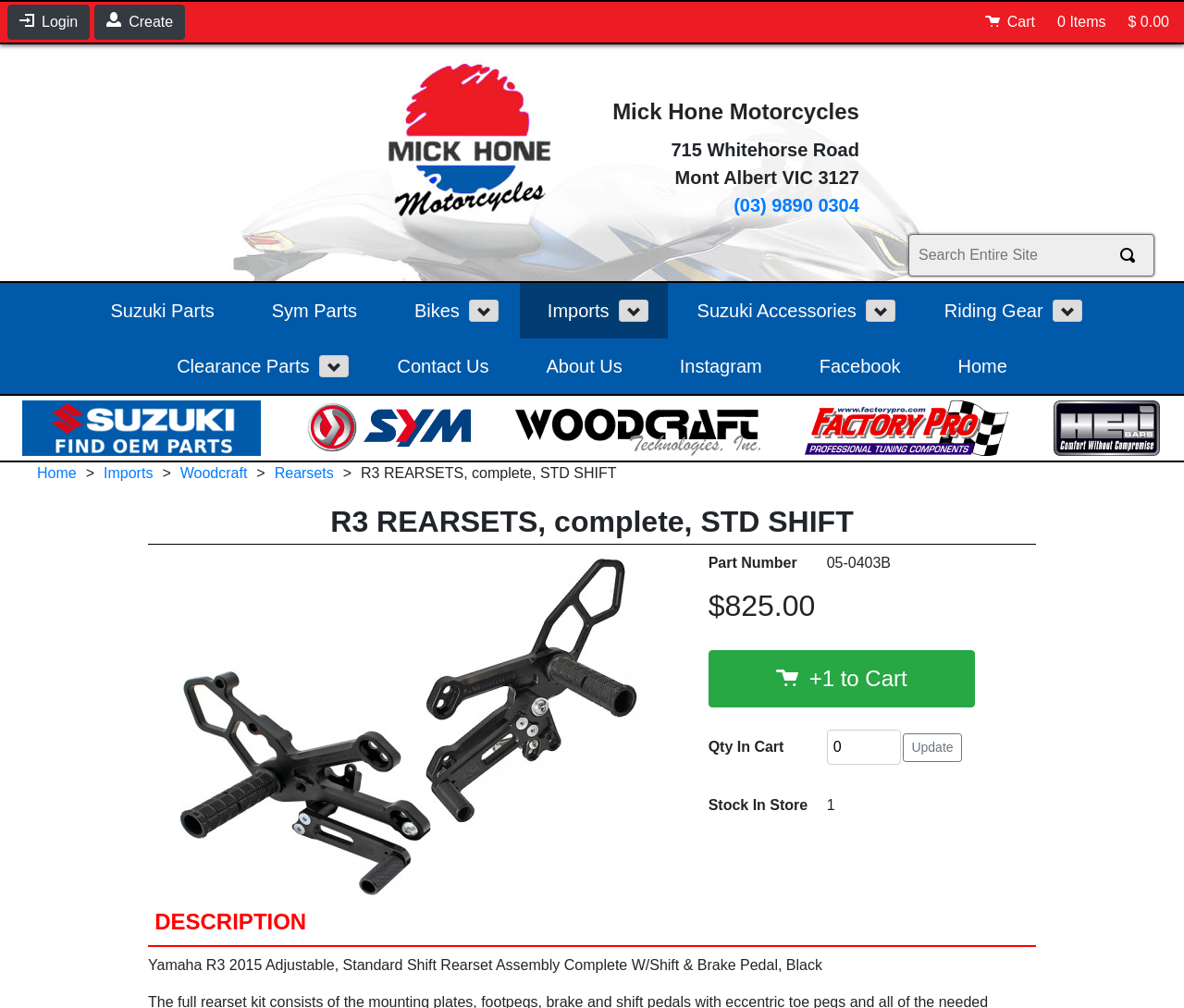Specify the bounding box coordinates of the element's area that should be clicked to execute the given instruction: "Click on Login". The coordinates should be four float numbers between 0 and 1, i.e., [left, top, right, bottom].

[0.006, 0.005, 0.076, 0.039]